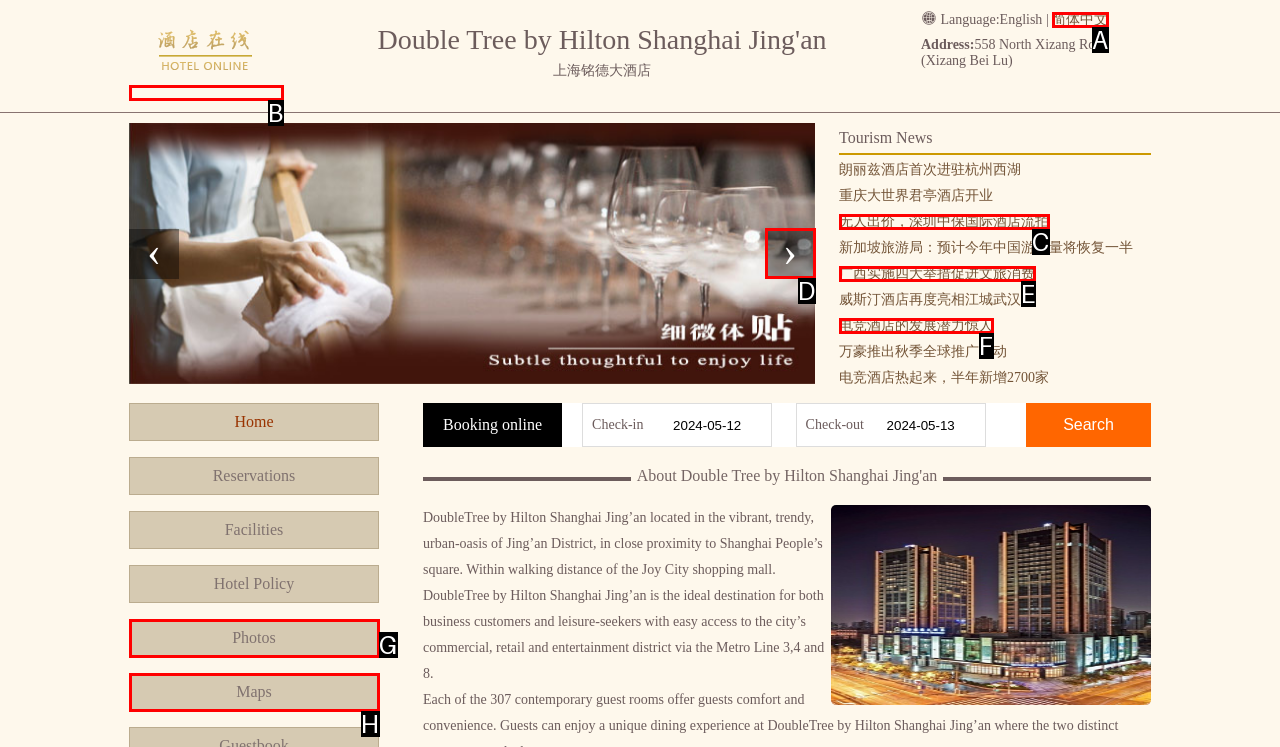Pick the HTML element that corresponds to the description: Photos
Answer with the letter of the correct option from the given choices directly.

G